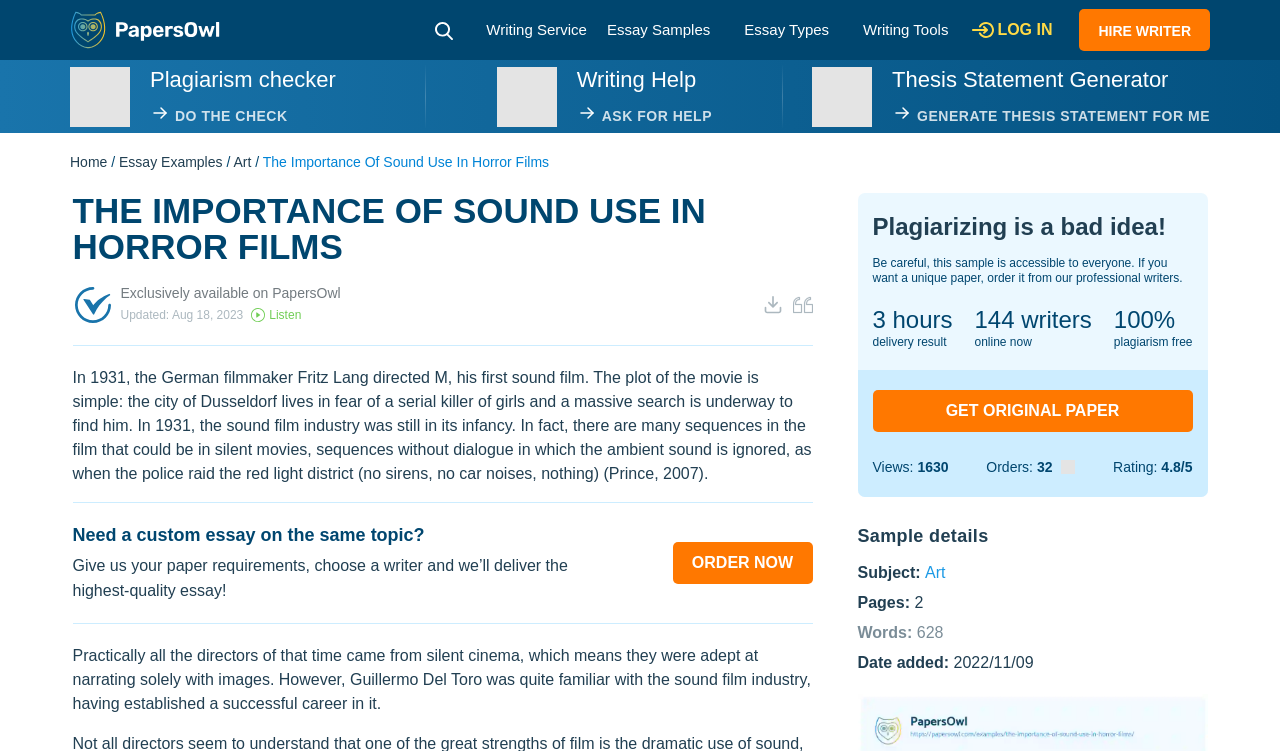Kindly determine the bounding box coordinates of the area that needs to be clicked to fulfill this instruction: "Order a custom essay".

[0.54, 0.737, 0.62, 0.76]